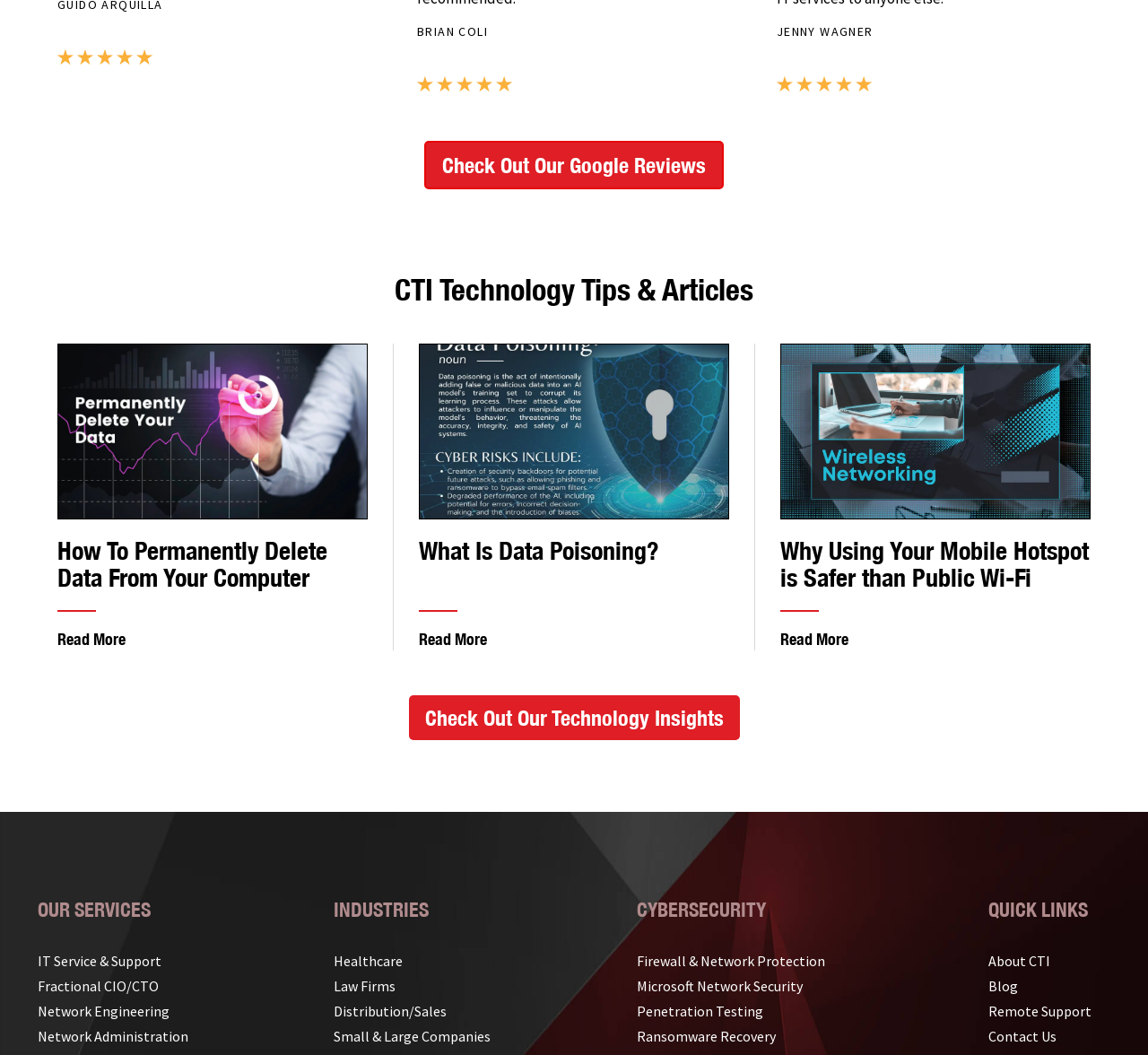Specify the bounding box coordinates of the element's area that should be clicked to execute the given instruction: "Check Out Our Technology Insights". The coordinates should be four float numbers between 0 and 1, i.e., [left, top, right, bottom].

[0.356, 0.659, 0.644, 0.702]